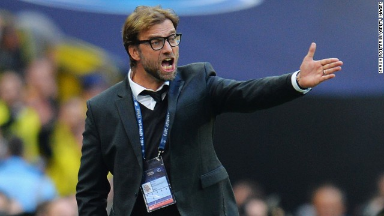What is the coach's posture conveying?
Please answer using one word or phrase, based on the screenshot.

Urgency